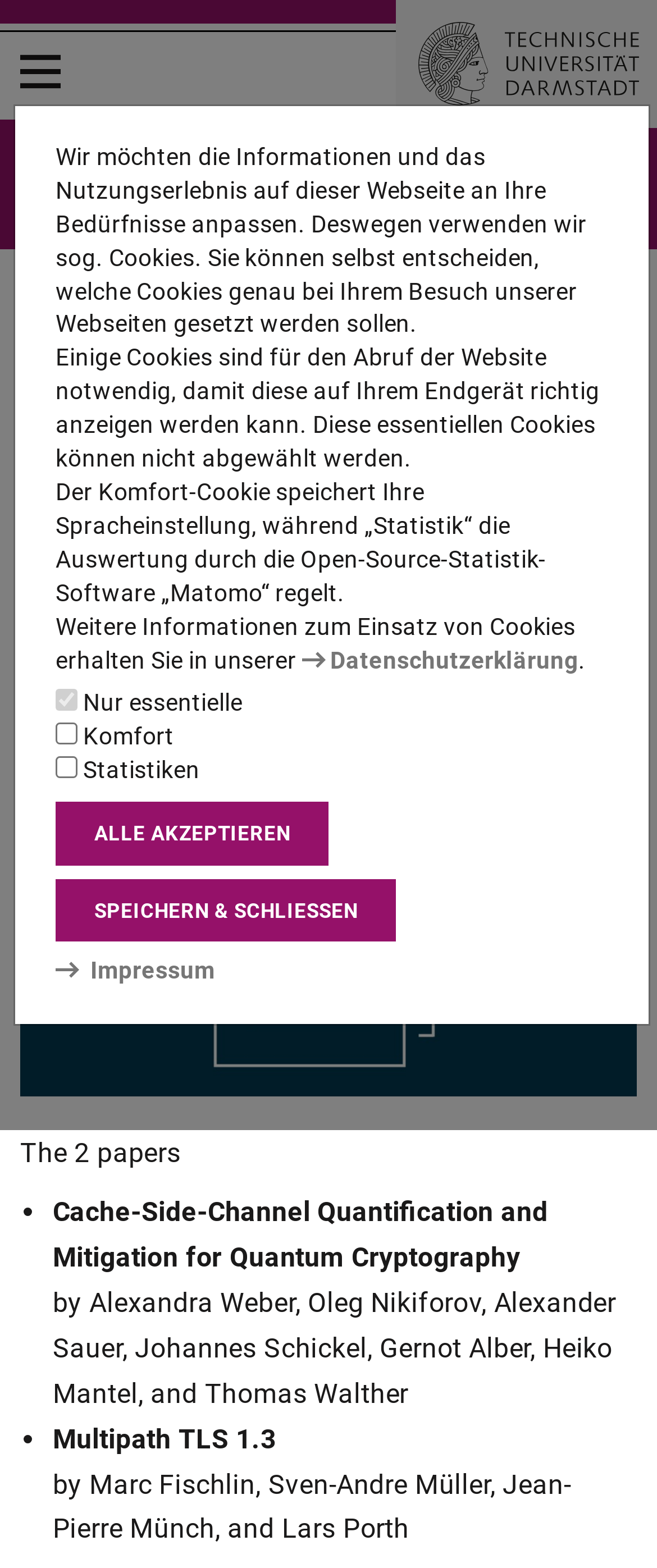Provide the bounding box coordinates, formatted as (top-left x, top-left y, bottom-right x, bottom-right y), with all values being floating point numbers between 0 and 1. Identify the bounding box of the UI element that matches the description: TU Darmstadt

[0.031, 0.178, 0.254, 0.196]